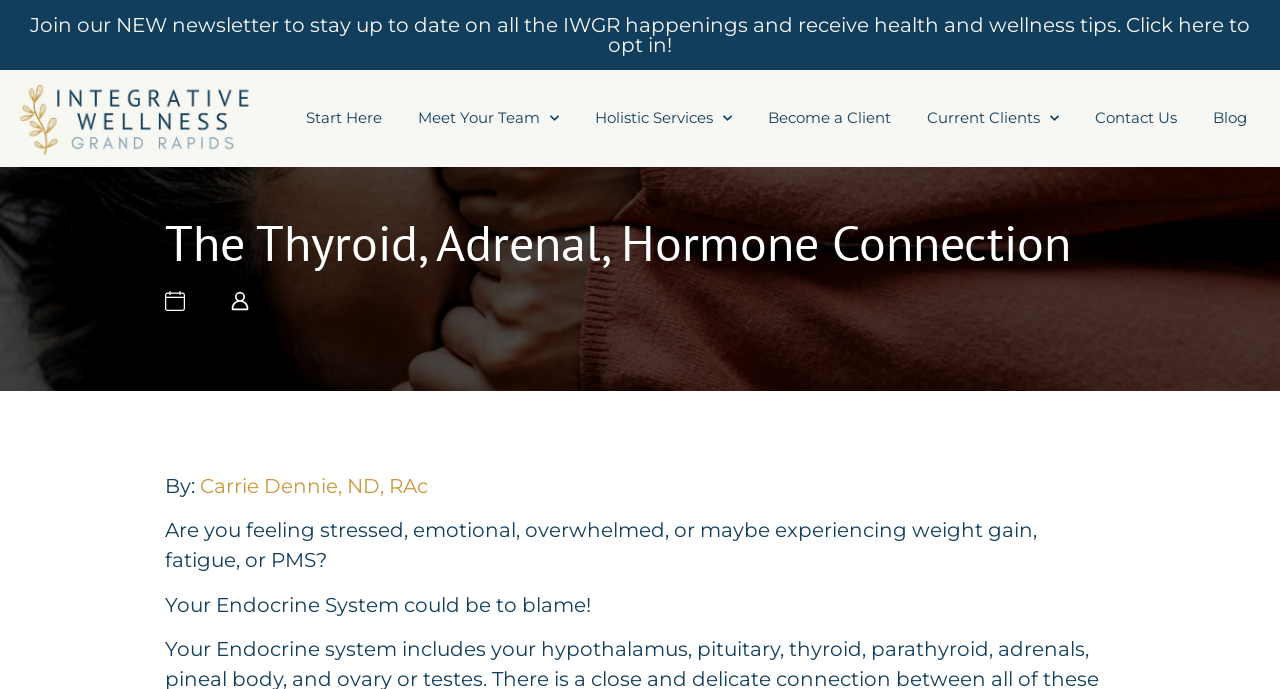Please determine the bounding box coordinates of the clickable area required to carry out the following instruction: "Read the blog". The coordinates must be four float numbers between 0 and 1, represented as [left, top, right, bottom].

[0.934, 0.139, 0.988, 0.205]